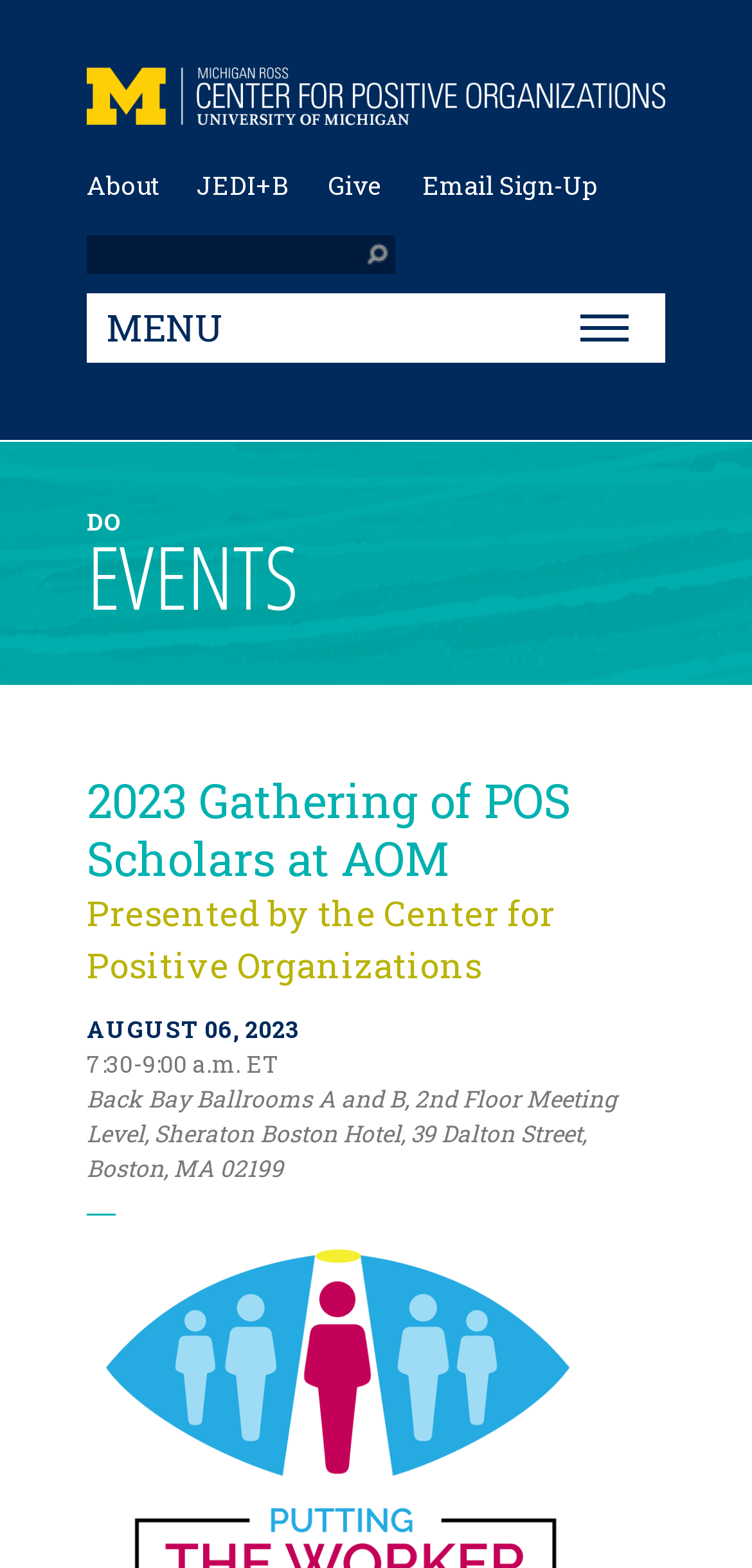Pinpoint the bounding box coordinates of the clickable area necessary to execute the following instruction: "Go to the EVENTS page". The coordinates should be given as four float numbers between 0 and 1, namely [left, top, right, bottom].

[0.115, 0.329, 0.397, 0.404]